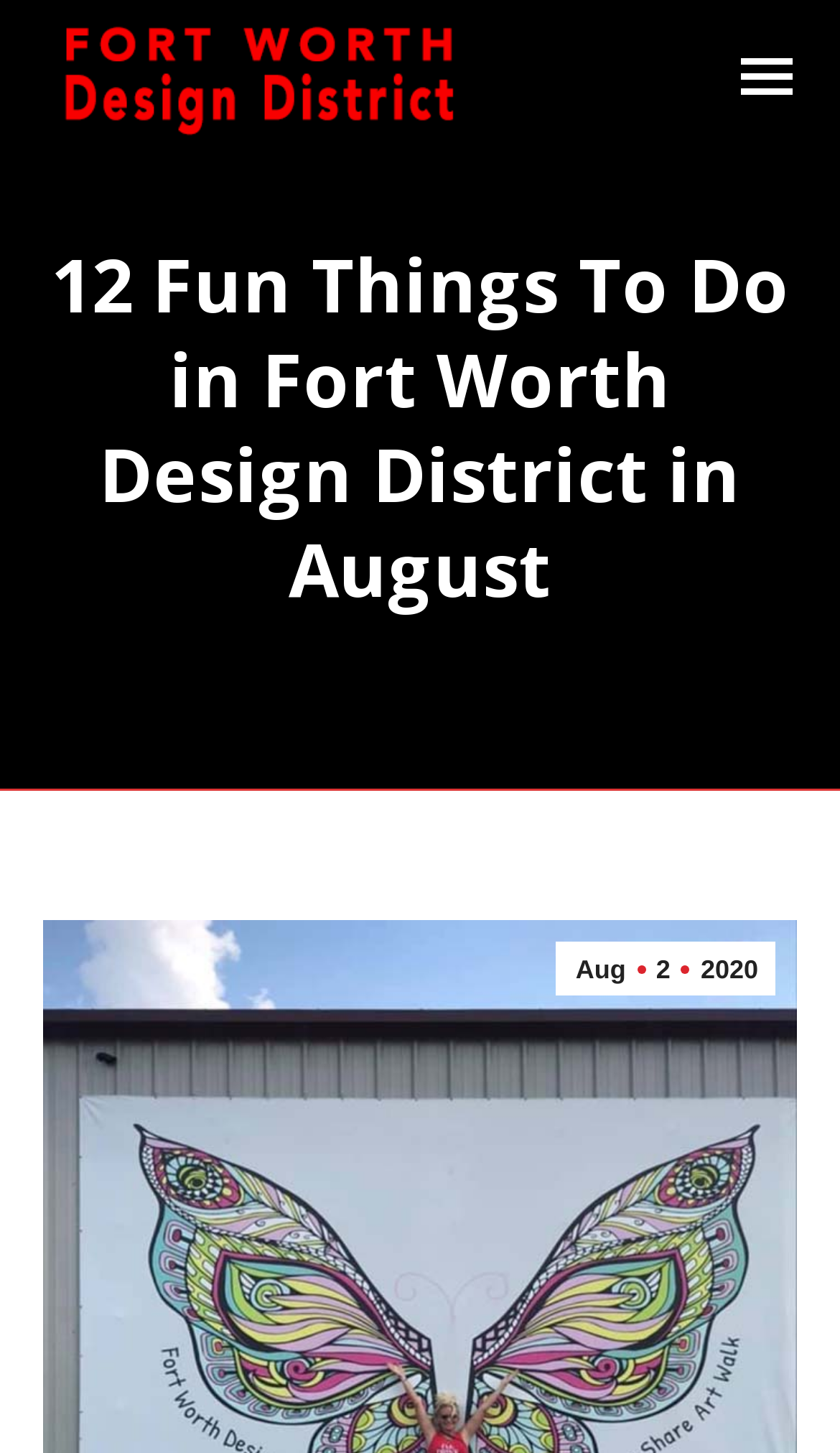What is the content of the image at the top left corner?
Answer the question with a single word or phrase derived from the image.

Fort Worth Design District logo